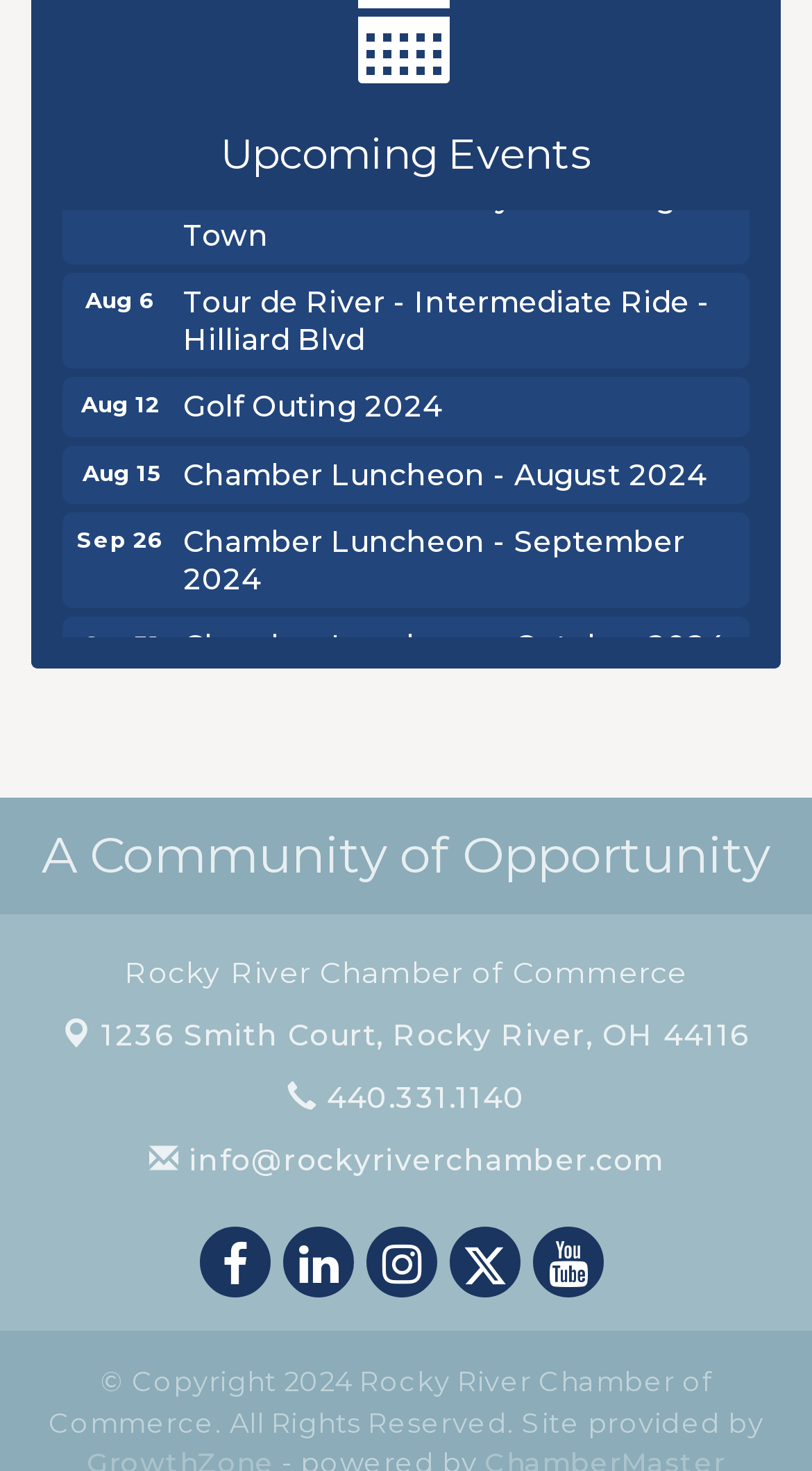How many events are listed on the page?
Carefully analyze the image and provide a detailed answer to the question.

I counted the number of link elements with event names, such as 'Taste of River 2024', 'Tour de River - Family Ride Tangle Town', etc. There are 12 such elements on the page.